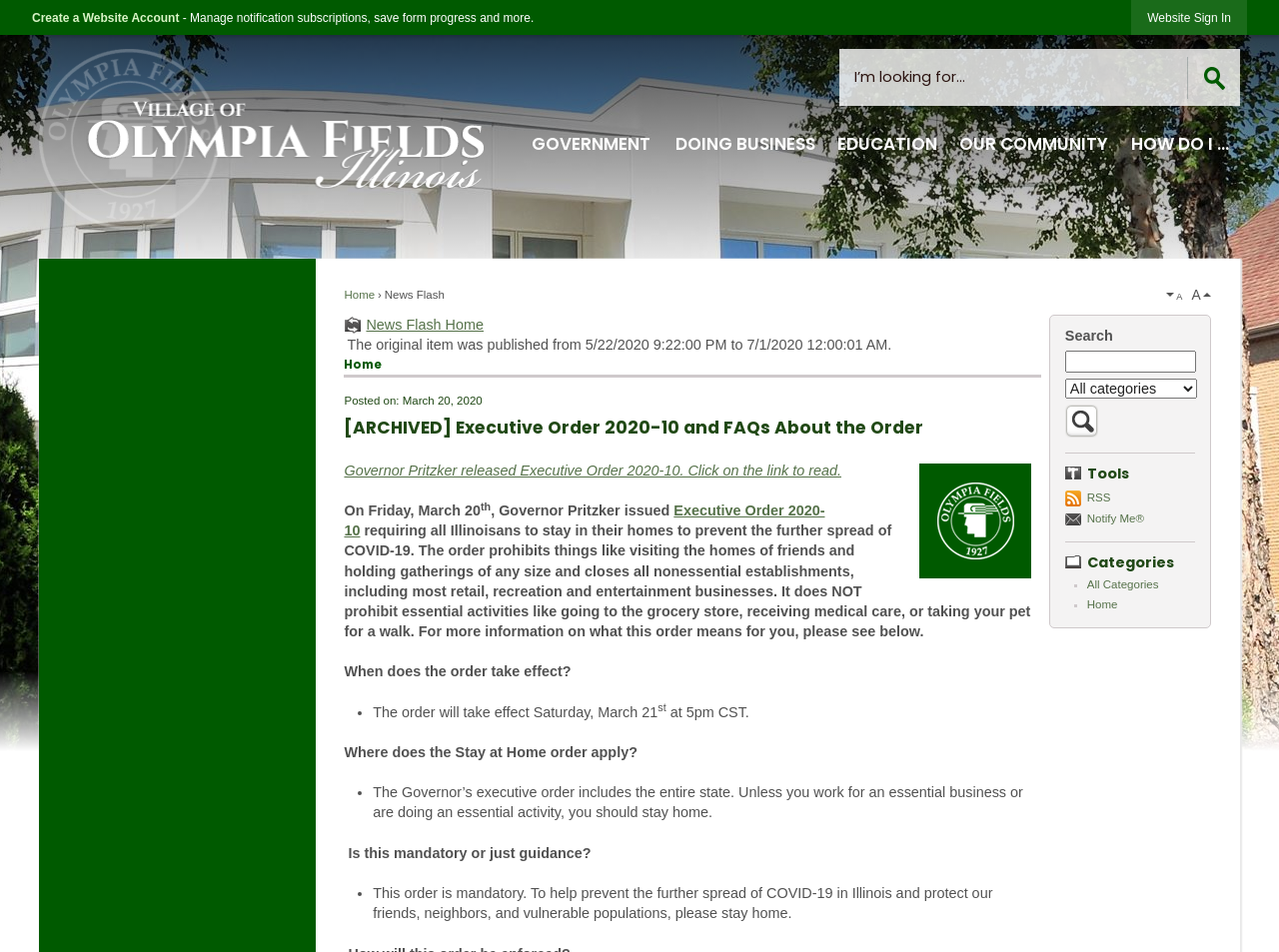Find the bounding box coordinates of the element I should click to carry out the following instruction: "Search for something".

[0.656, 0.052, 0.969, 0.112]